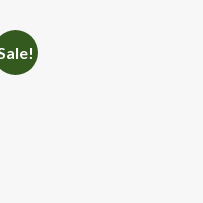Explain what is happening in the image with elaborate details.

The image features a prominent "Sale!" badge, designed in a circular green format with white text. This eye-catching graphic likely indicates a promotional offer on a product, emphasizing discounts or special deals available on medical cannabis items. Such sales typically attract customers looking for effective pricing on therapeutic cannabis products, which may include oils, tinctures, or dried flowers, catering to the growing interest in medical cannabis solutions in Europe. This badge serves as a visual cue to encourage potential buyers to explore attractive offers and enhance their shopping experience.